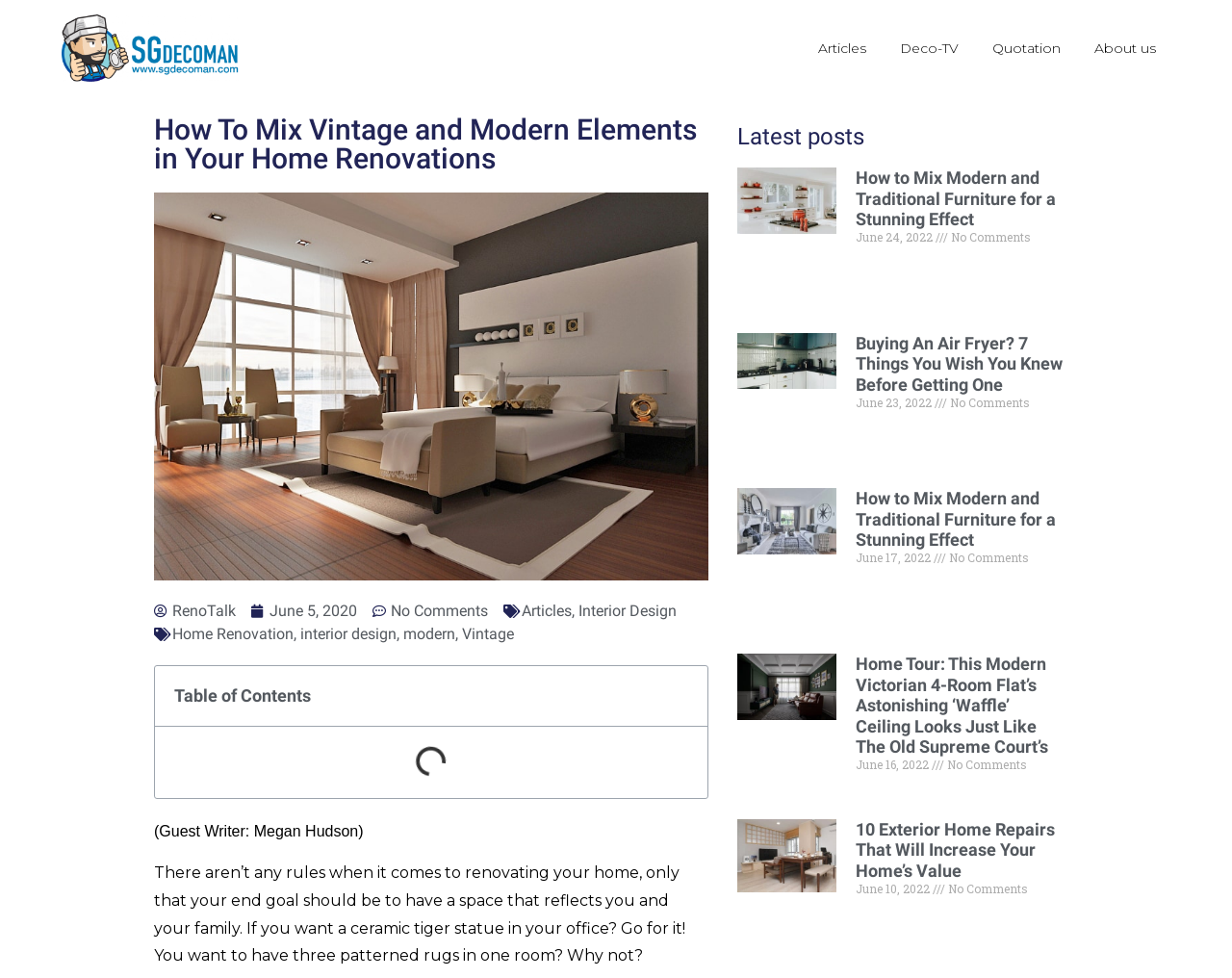Identify the bounding box coordinates of the region that needs to be clicked to carry out this instruction: "Visit the 'Deco-TV' page". Provide these coordinates as four float numbers ranging from 0 to 1, i.e., [left, top, right, bottom].

[0.719, 0.027, 0.79, 0.072]